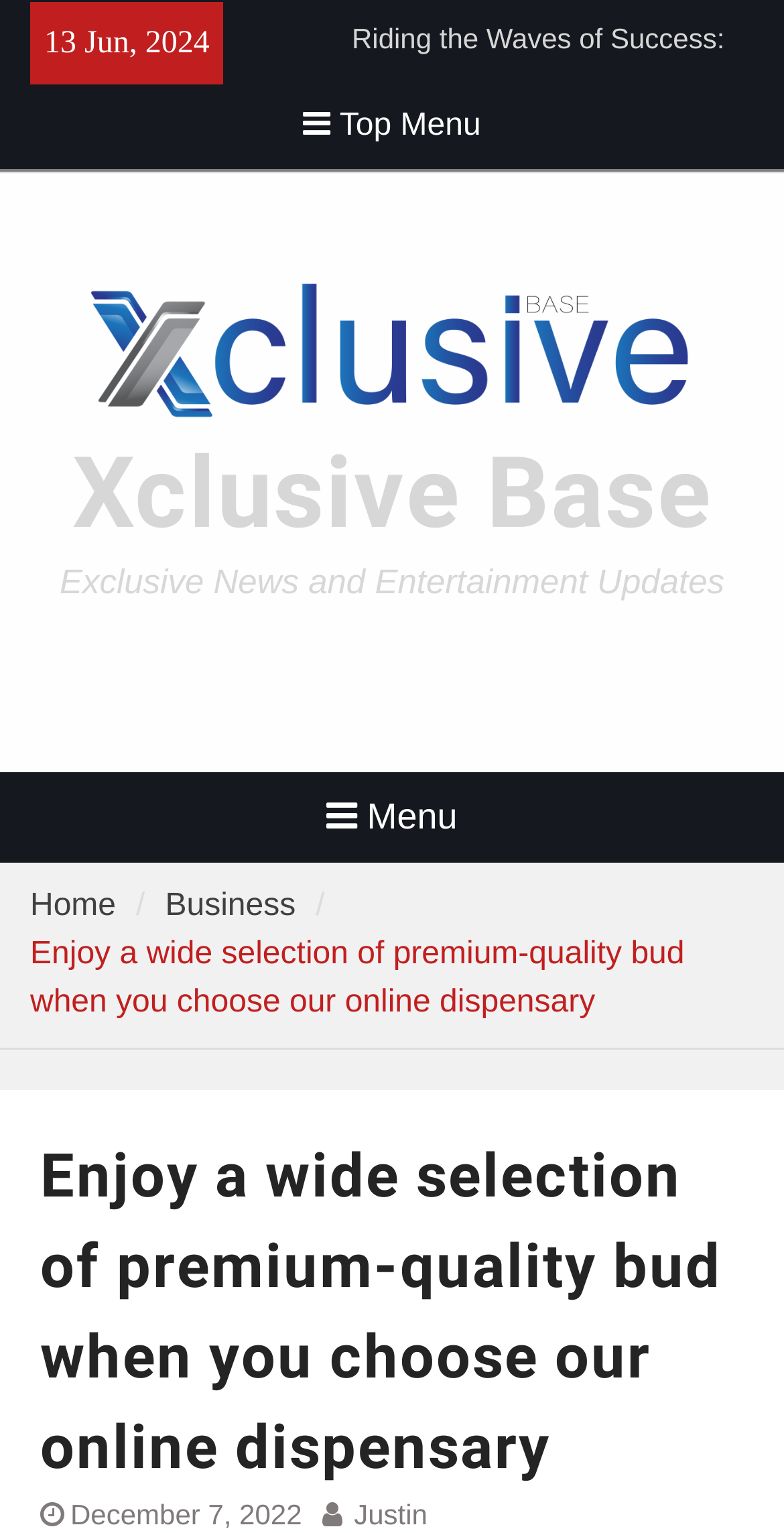Offer a thorough description of the webpage.

This webpage appears to be an online dispensary, with a focus on providing premium-quality cannabis products to Canadians. At the top left of the page, there is a date "13 Jun, 2024" displayed. Below this, there are several links to various articles, including ones about testosterone therapy, Medicare plans, vaping technology, bookstores, and a success story about a surfer turned Wall Street investor. These links are positioned horizontally, taking up most of the width of the page.

To the right of these links, there is a button labeled "Top Menu" with an icon. Below this button, there is a link to "Xclusive Base" with an accompanying image, which is likely the logo of the online dispensary. Further down, there is another link to "Xclusive Base" and a heading that reads "Exclusive News and Entertainment Updates".

On the right side of the page, there is a menu button with an icon, which controls the primary menu. Below this, there is a navigation section labeled "Breadcrumbs" that displays links to "Home" and "Business". Underneath this, there is a static text that reads "Enjoy a wide selection of premium-quality bud when you choose our online dispensary", which is also a heading. This text is followed by a link to an article dated "December 7, 2022" and another link to an author named "Justin".